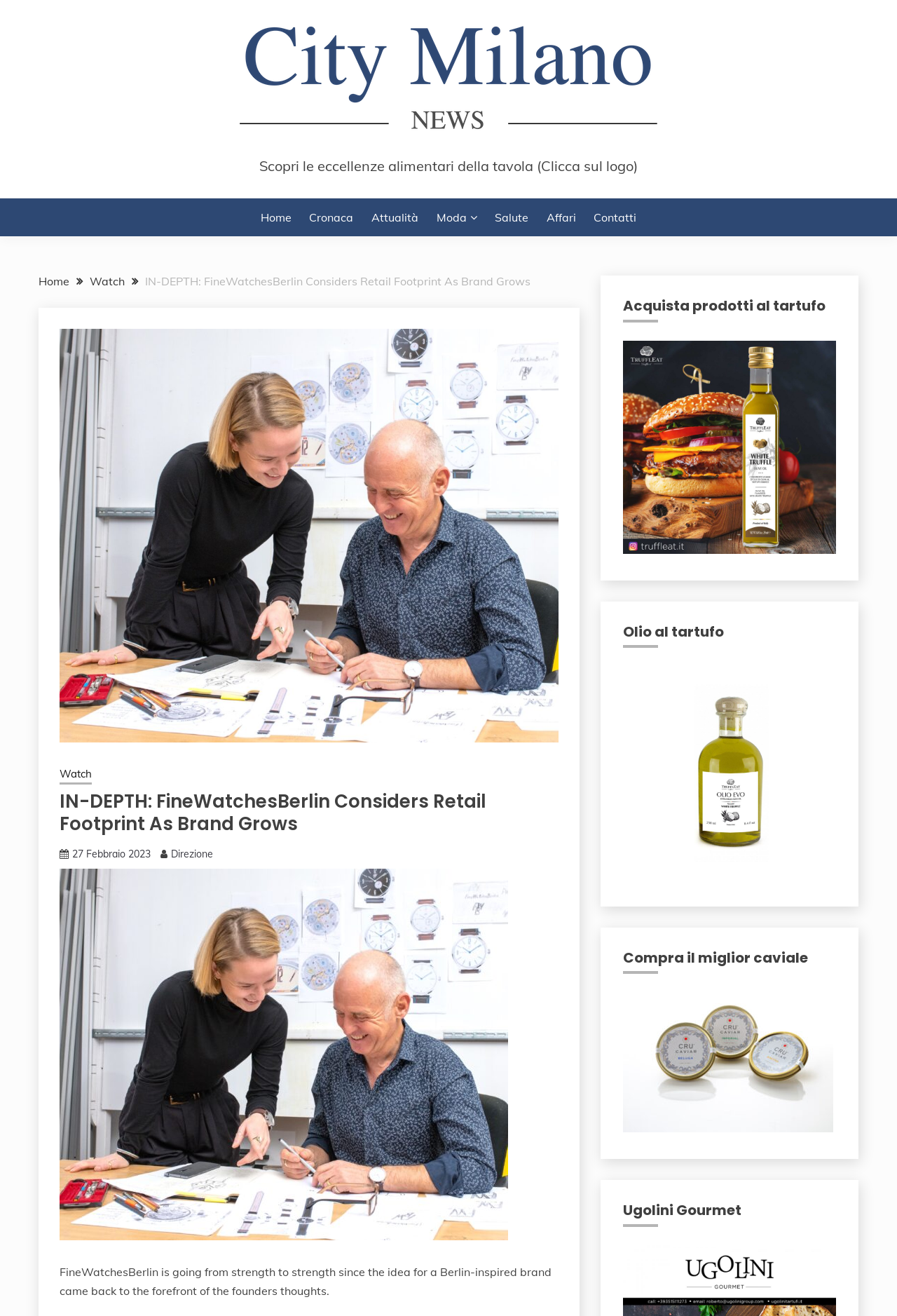Indicate the bounding box coordinates of the clickable region to achieve the following instruction: "Go to the Watch category."

[0.1, 0.208, 0.139, 0.219]